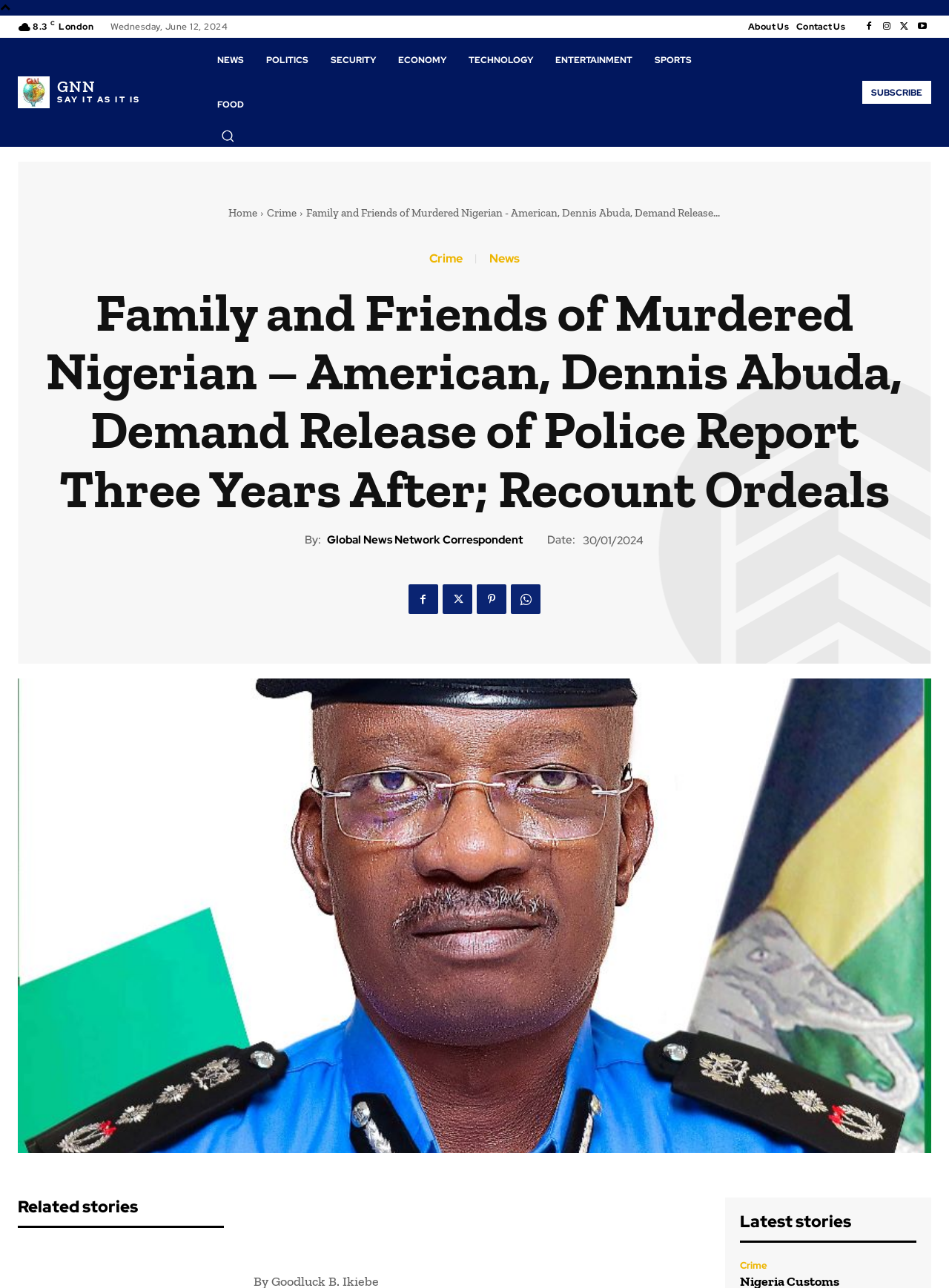Find the bounding box coordinates for the HTML element described as: "Global News Network Correspondent". The coordinates should consist of four float values between 0 and 1, i.e., [left, top, right, bottom].

[0.345, 0.414, 0.551, 0.425]